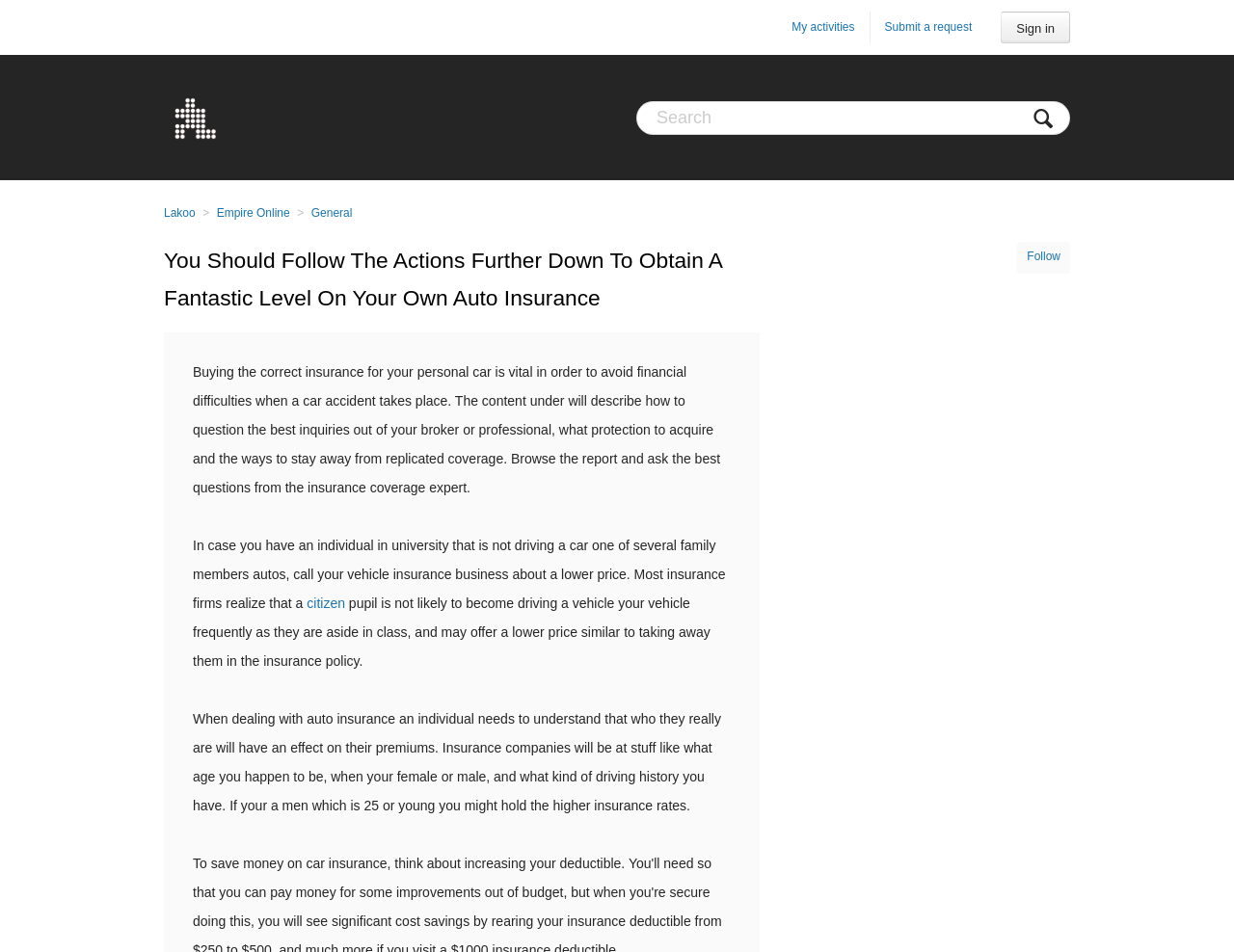Please predict the bounding box coordinates (top-left x, top-left y, bottom-right x, bottom-right y) for the UI element in the screenshot that fits the description: Sign in

[0.811, 0.012, 0.867, 0.046]